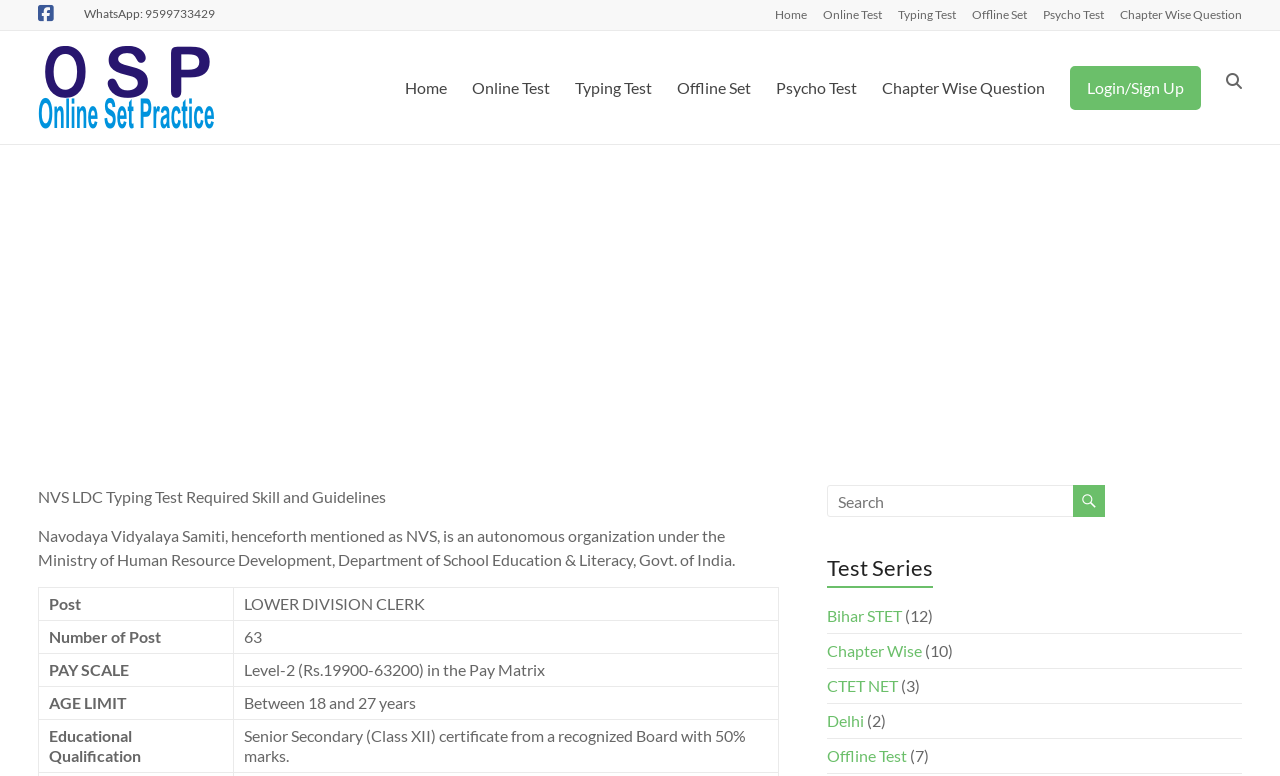Please identify the bounding box coordinates of the area I need to click to accomplish the following instruction: "Click on the 'Typing Test' link".

[0.689, 0.0, 0.747, 0.027]